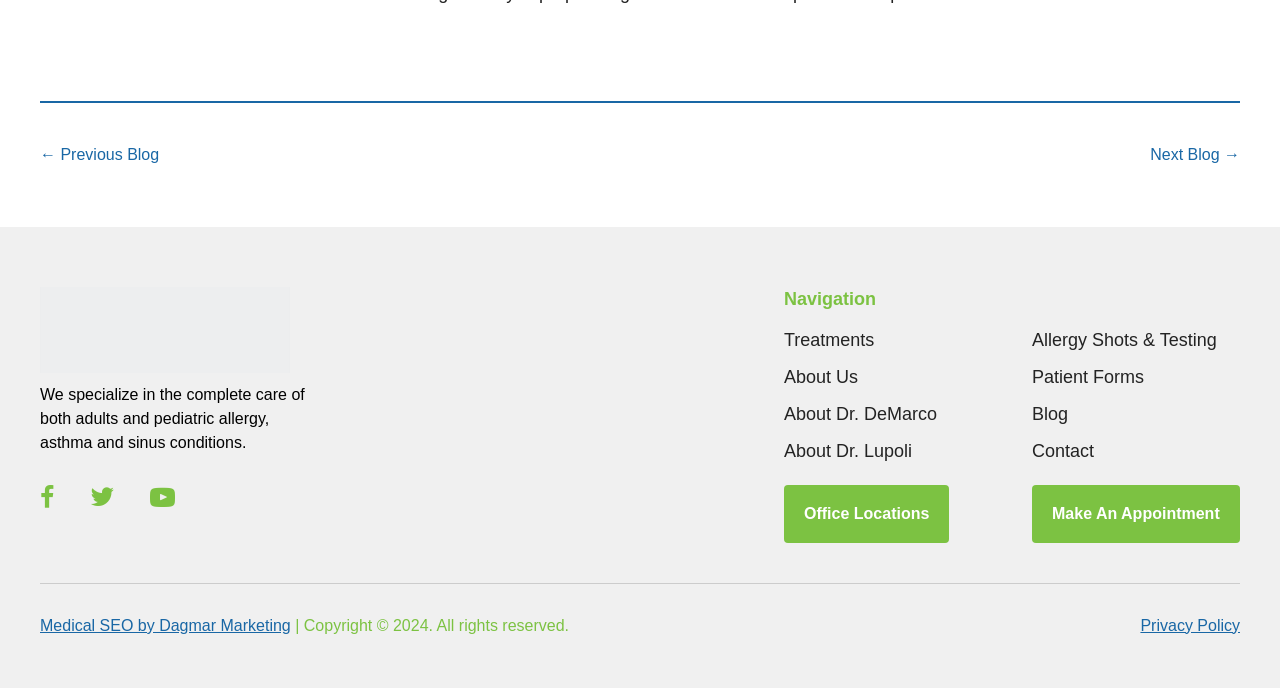How many doctors are mentioned on the website?
Provide a thorough and detailed answer to the question.

The website mentions two doctors, Dr. DeMarco and Dr. Lupoli, as indicated by the links with IDs 803 and 804, respectively, which are part of the LayoutTables with IDs 609 and 610.